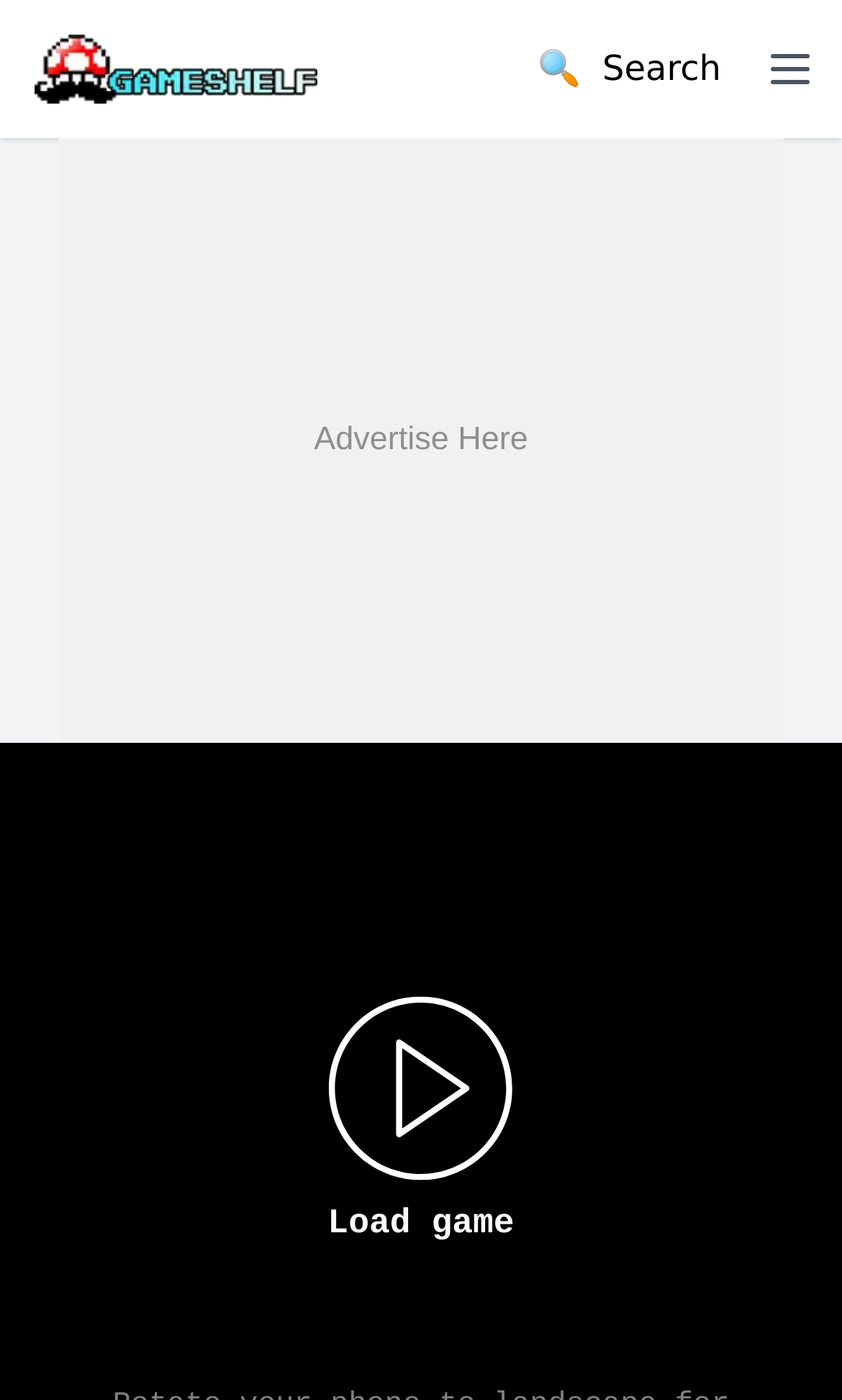Detail the features and information presented on the webpage.

The webpage is about playing the classic Lizzie McGuire game on Game Boy Advance (GBA) online. At the top left corner, there is a logo image with a corresponding link. Next to it, on the top right corner, there is a search button with a magnifying glass icon. 

Below the logo, there is a prominent advertisement section that spans almost the entire width of the page. 

On the top right edge, there is a button to open a mobile menu. 

The main content of the page is a game section, where a "Load game" button is centered. Above the button, there is a screenshot or an image related to the game. When clicked, the button will load the Lizzie McGuire game, allowing users to play it online for free.